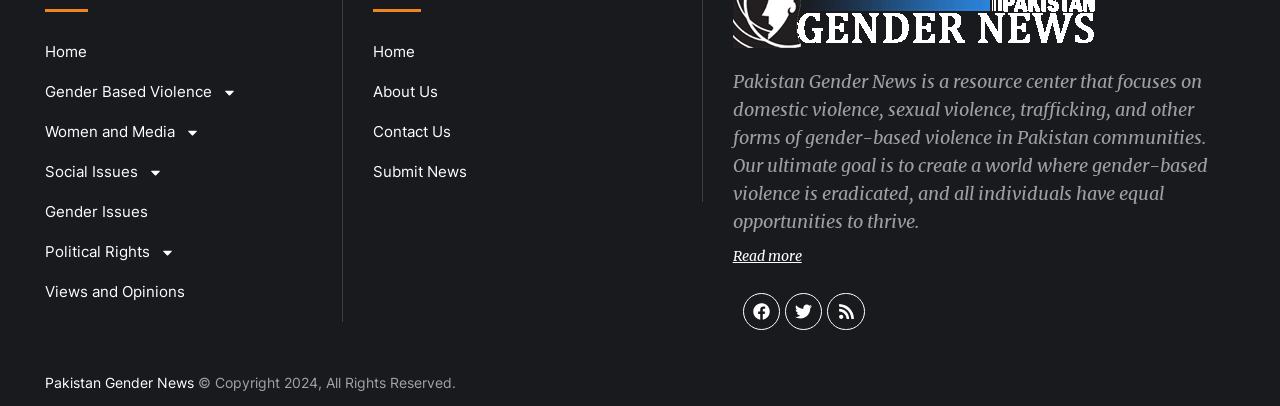Identify the bounding box coordinates of the area you need to click to perform the following instruction: "Click on Home".

[0.035, 0.079, 0.259, 0.177]